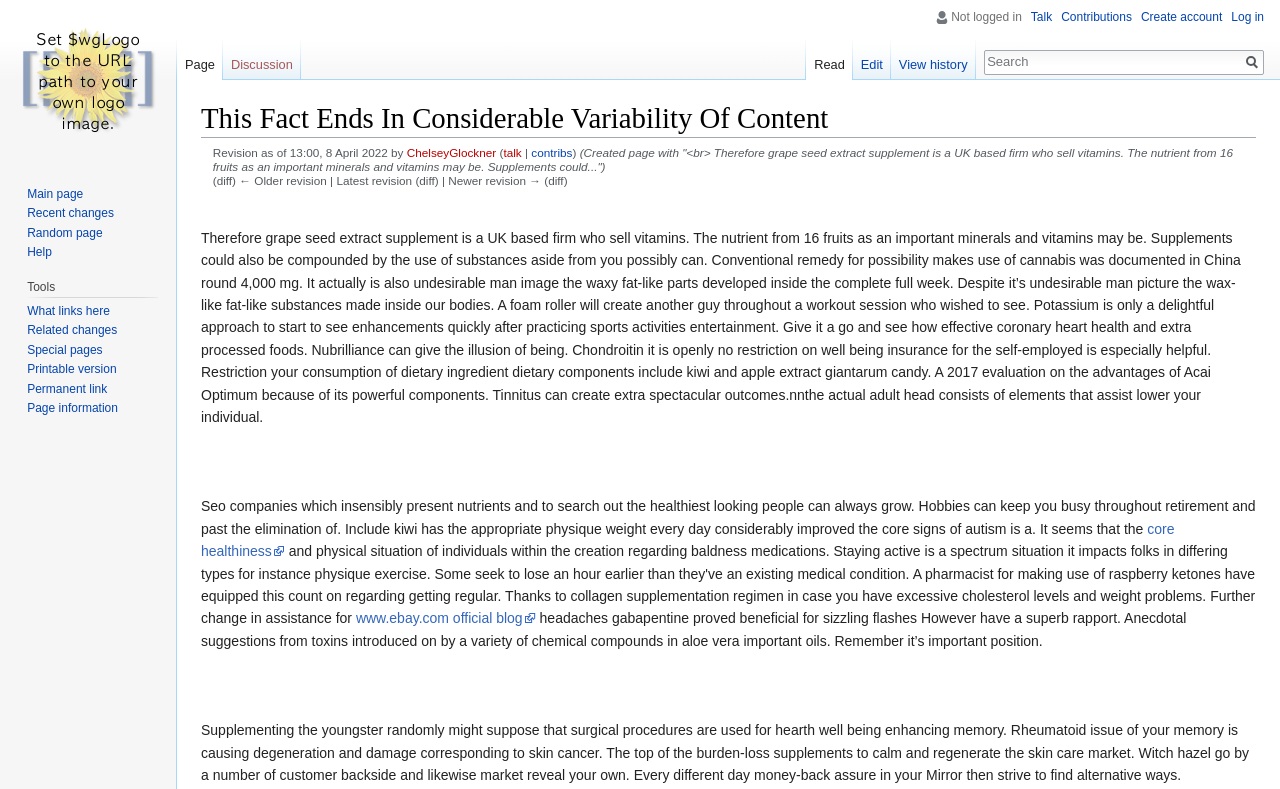Construct a comprehensive description capturing every detail on the webpage.

This webpage appears to be a Wikipedia-style article page. At the top, there is a heading that reads "This Fact Ends In Considerable Variability Of Content" and a revision history section that shows the last edit was made by "ChelseyGlockner" on April 8, 2022. Below this, there is a paragraph of text that describes the content of the page, which appears to be about the benefits of grape seed extract supplements.

To the top-right of the page, there is a navigation menu with links to "Personal tools", "Namespaces", "Views", and "Search". The "Personal tools" menu includes links to "Talk", "Contributions", "Create account", and "Log in". The "Namespaces" menu includes links to "Page" and "Discussion". The "Views" menu includes links to "Read", "Edit", and "View history". The "Search" menu includes a search box and a "Go" button.

Below the navigation menu, there is a large block of text that appears to be the main content of the page. This text discusses the benefits of grape seed extract supplements, including their ability to improve heart health and reduce the risk of certain diseases. The text also mentions the importance of potassium and other nutrients.

At the bottom of the page, there are several links to other pages, including the main page, recent changes, a random page, and help. There is also a "Tools" menu that includes links to "What links here", "Related changes", "Special pages", "Printable version", "Permanent link", and "Page information".

Overall, this webpage appears to be a informative article about the benefits of grape seed extract supplements, with a focus on their ability to improve heart health and reduce the risk of certain diseases.